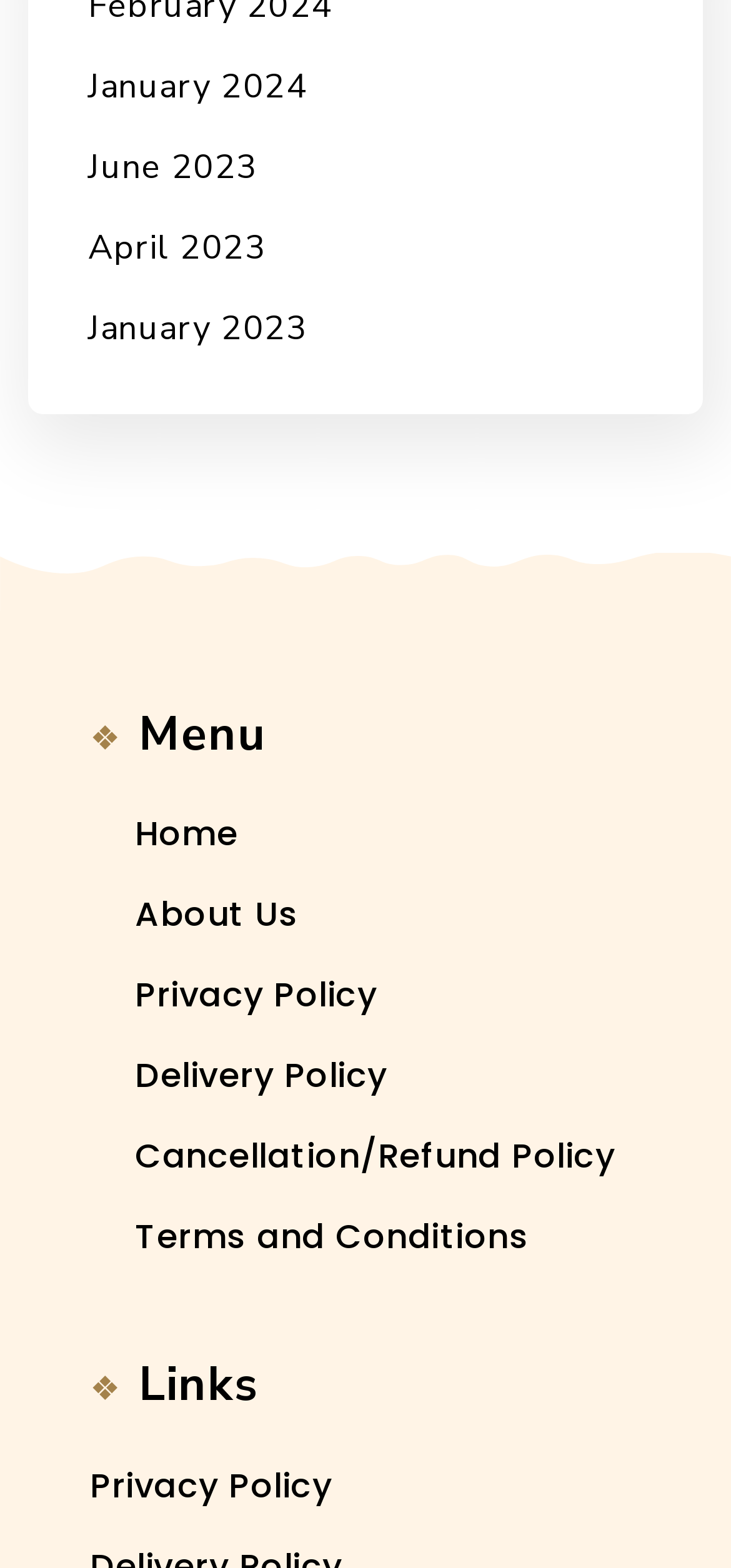Identify the bounding box coordinates for the element you need to click to achieve the following task: "View January 2024". Provide the bounding box coordinates as four float numbers between 0 and 1, in the form [left, top, right, bottom].

[0.121, 0.04, 0.421, 0.069]